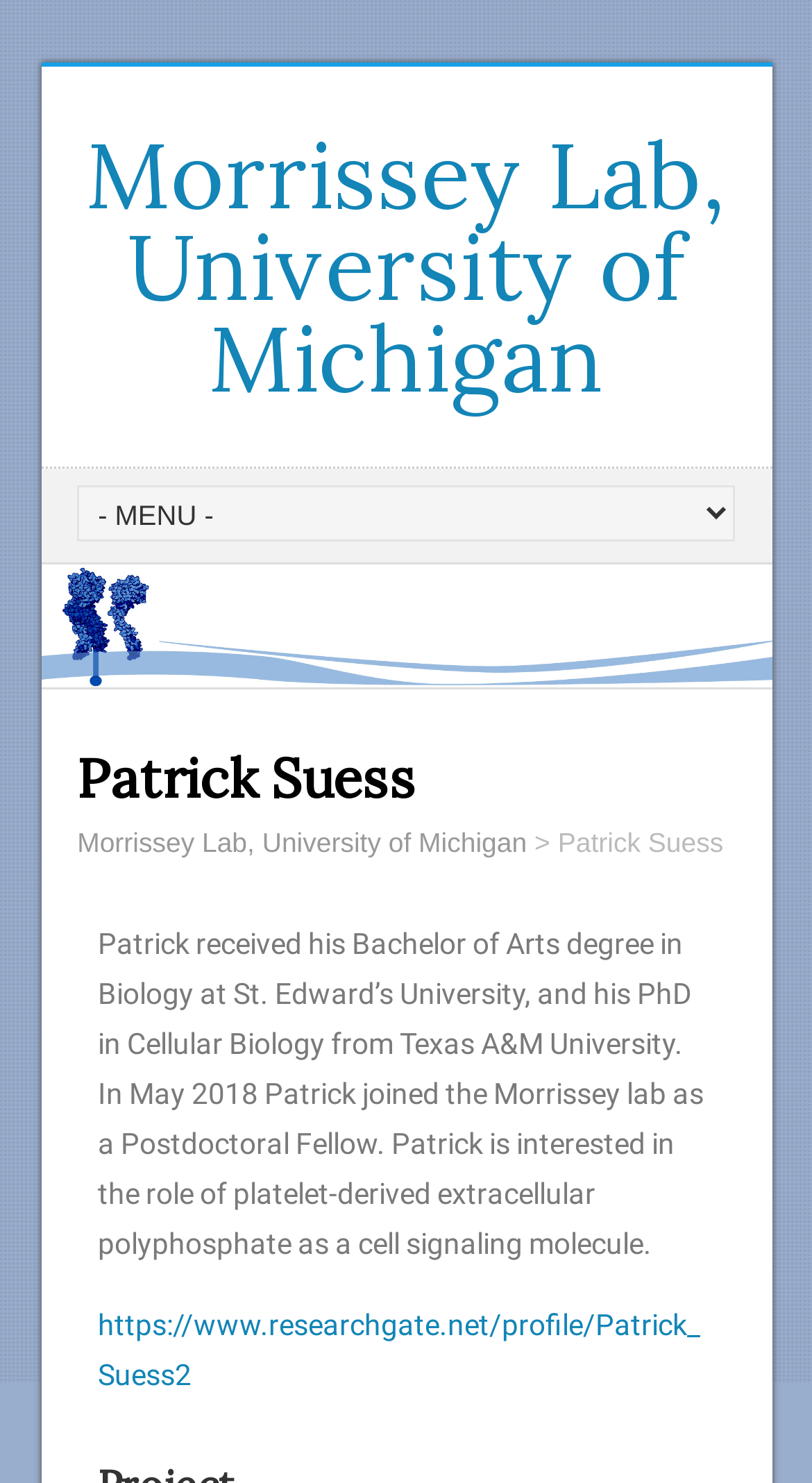Please answer the following question using a single word or phrase: What is Patrick's current role?

Postdoctoral Fellow